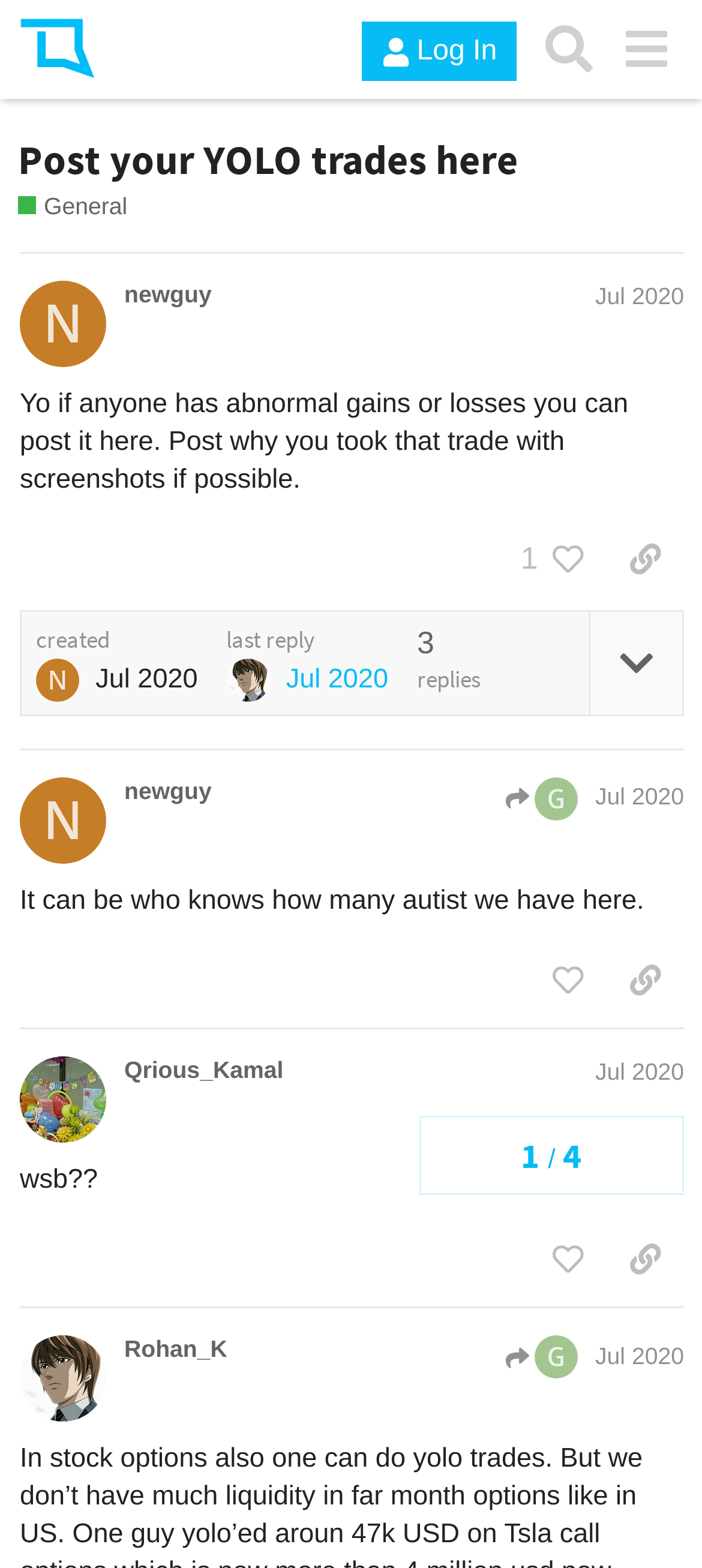Answer briefly with one word or phrase:
What is the purpose of the 'copy a link to this post to clipboard' button?

To copy a link to the post